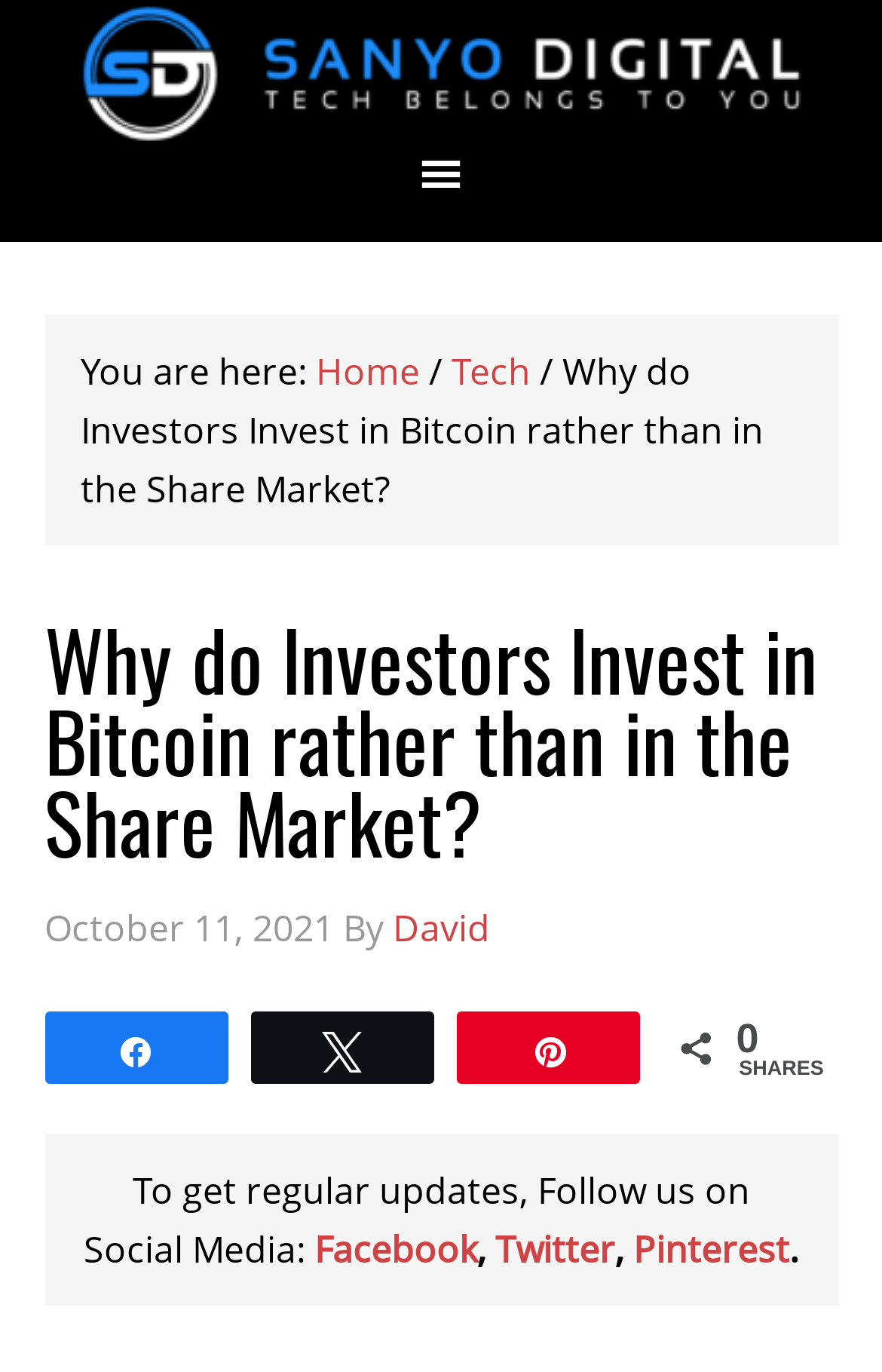Determine the bounding box coordinates of the element that should be clicked to execute the following command: "Go to Home page".

[0.358, 0.253, 0.476, 0.289]